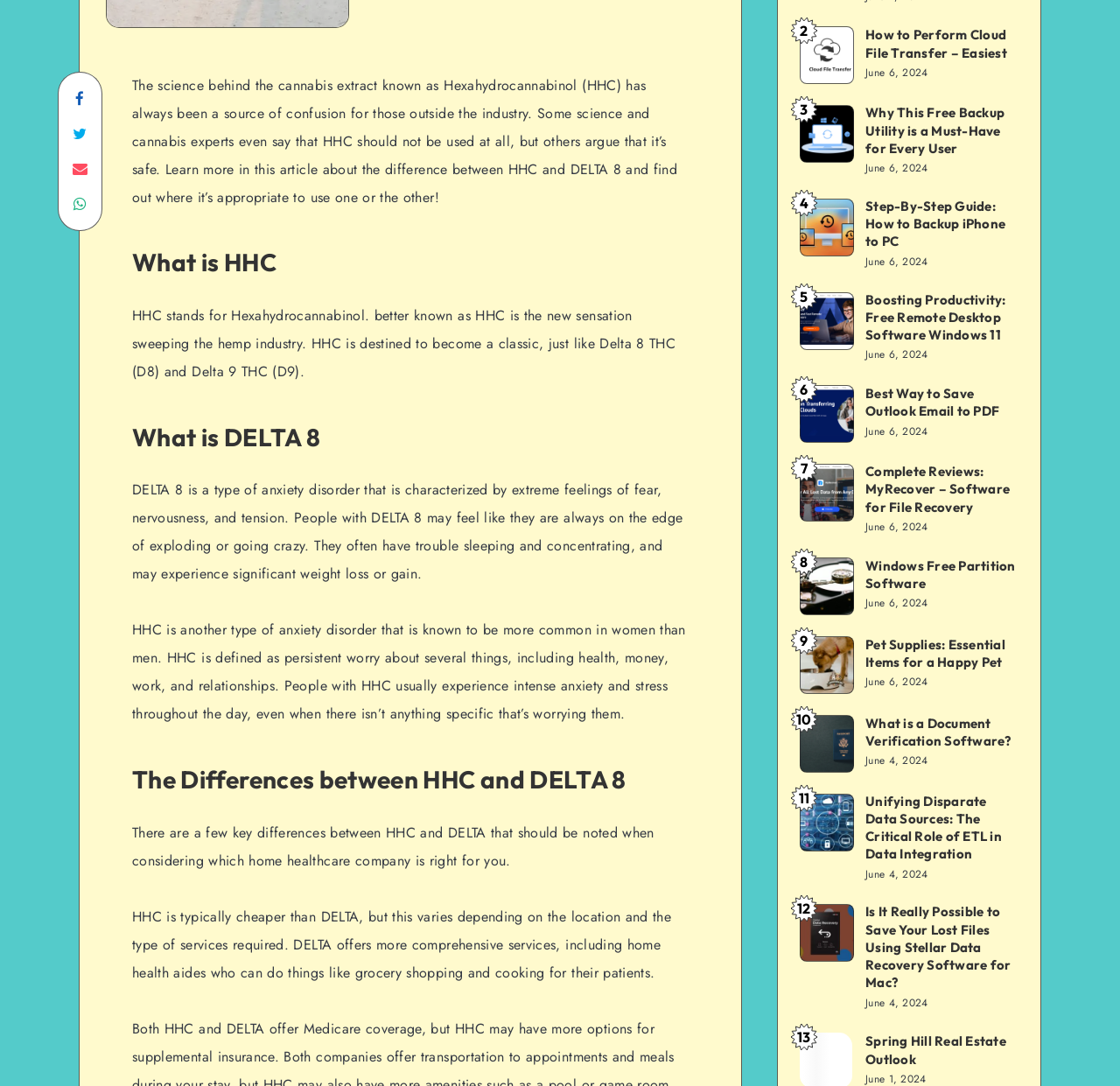Identify the coordinates of the bounding box for the element described below: "hypermail 2b29". Return the coordinates as four float numbers between 0 and 1: [left, top, right, bottom].

None